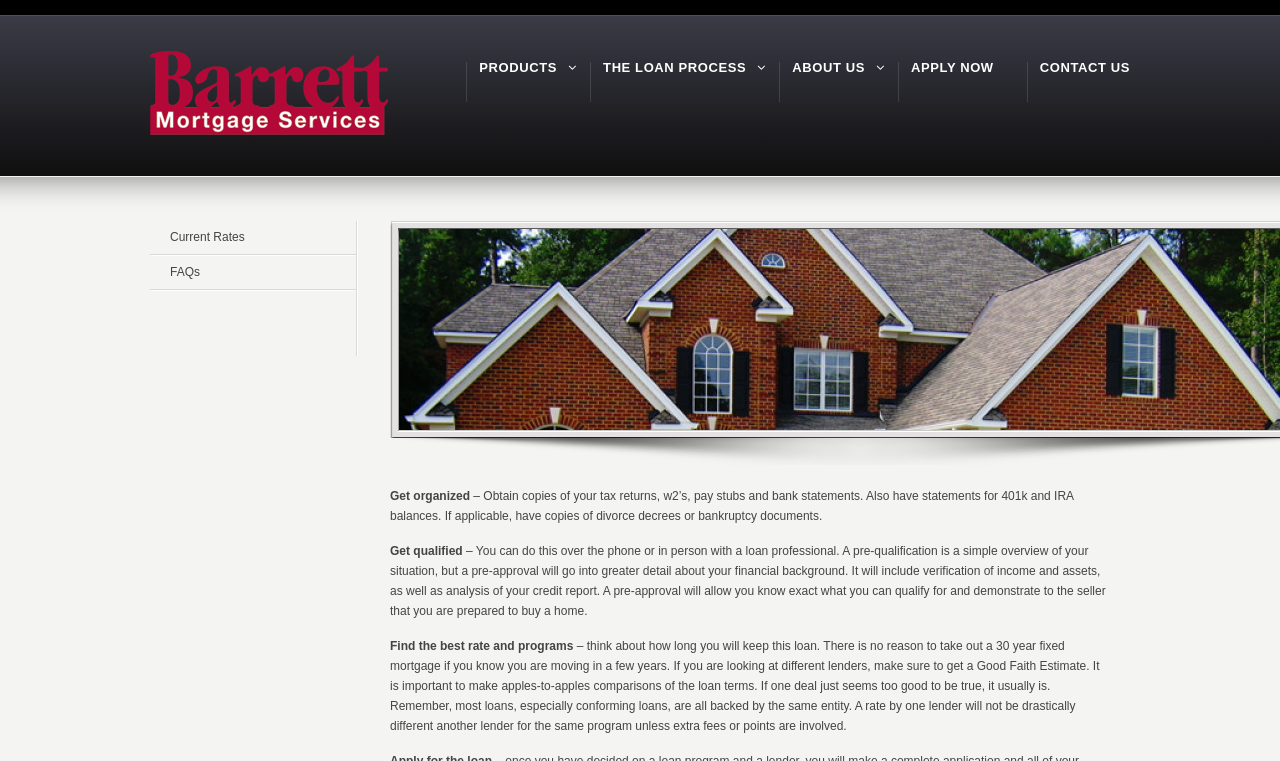Please provide the bounding box coordinates for the UI element as described: "Products". The coordinates must be four floats between 0 and 1, represented as [left, top, right, bottom].

[0.374, 0.076, 0.435, 0.102]